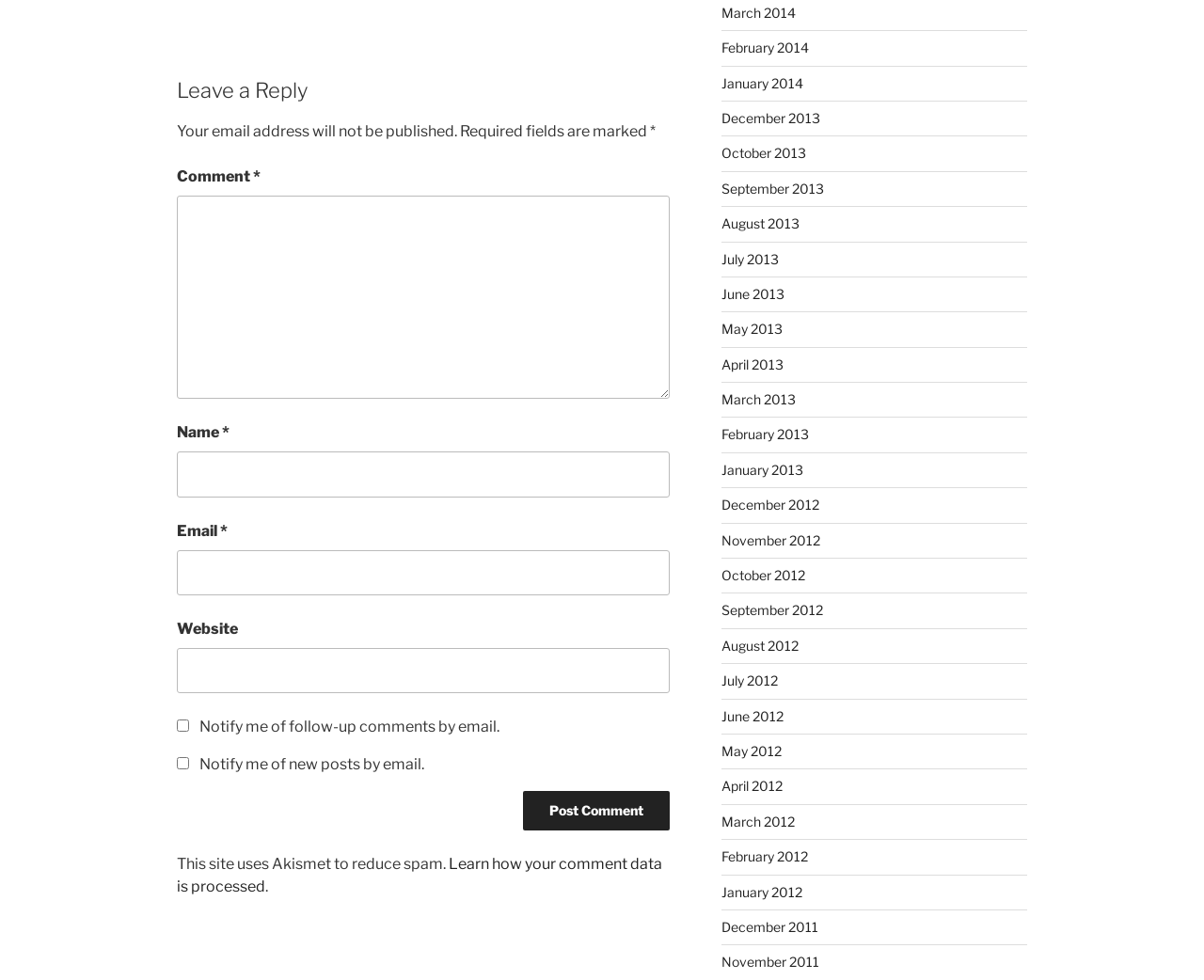Kindly determine the bounding box coordinates of the area that needs to be clicked to fulfill this instruction: "Open the 'Punches & Dies' menu".

None